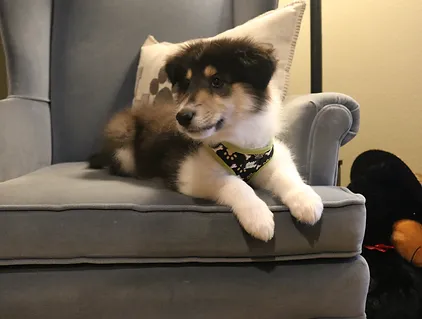What is on the puppy's chest?
Please answer using one word or phrase, based on the screenshot.

A white patch